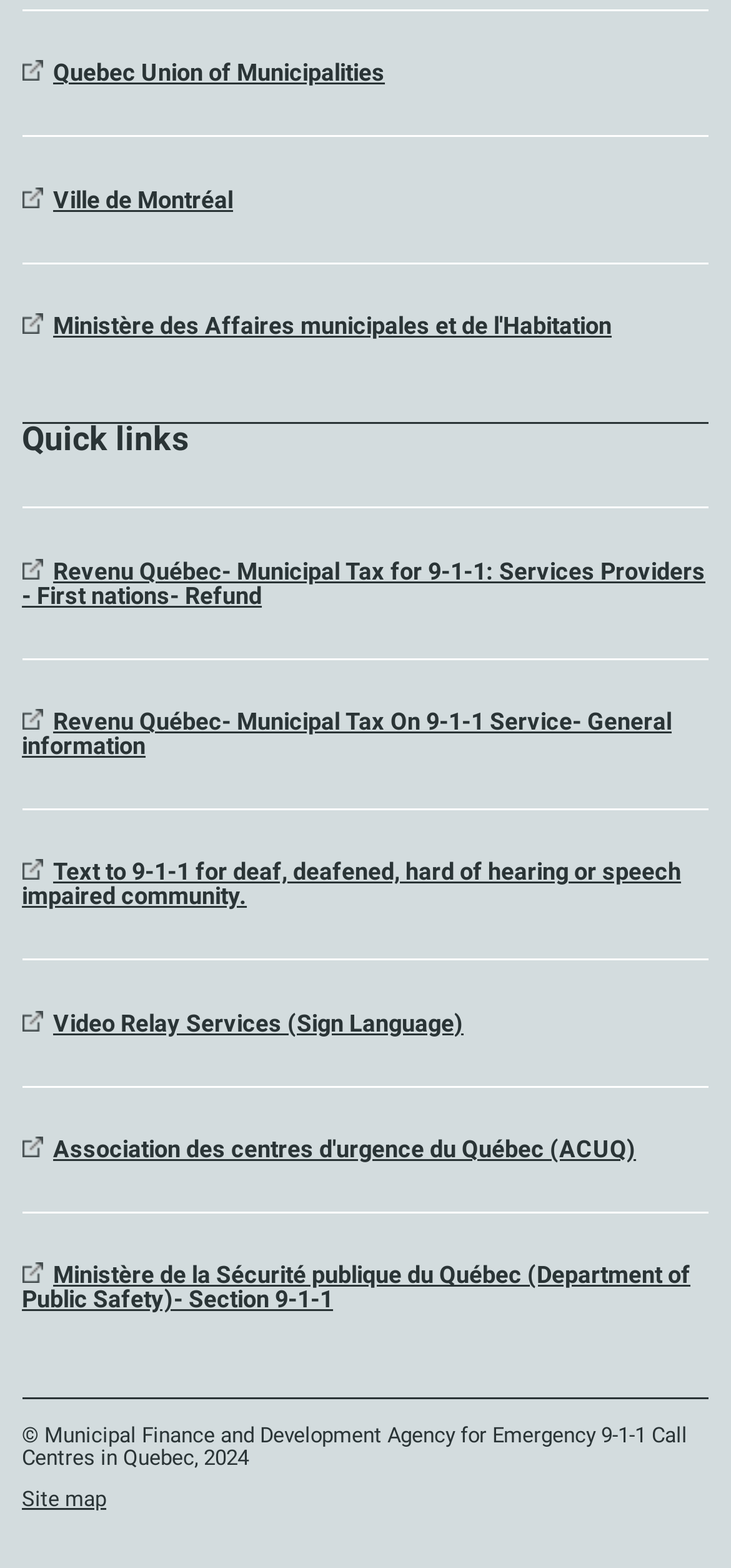Answer the question below in one word or phrase:
What type of information is provided on this webpage?

Emergency 9-1-1 call centre information